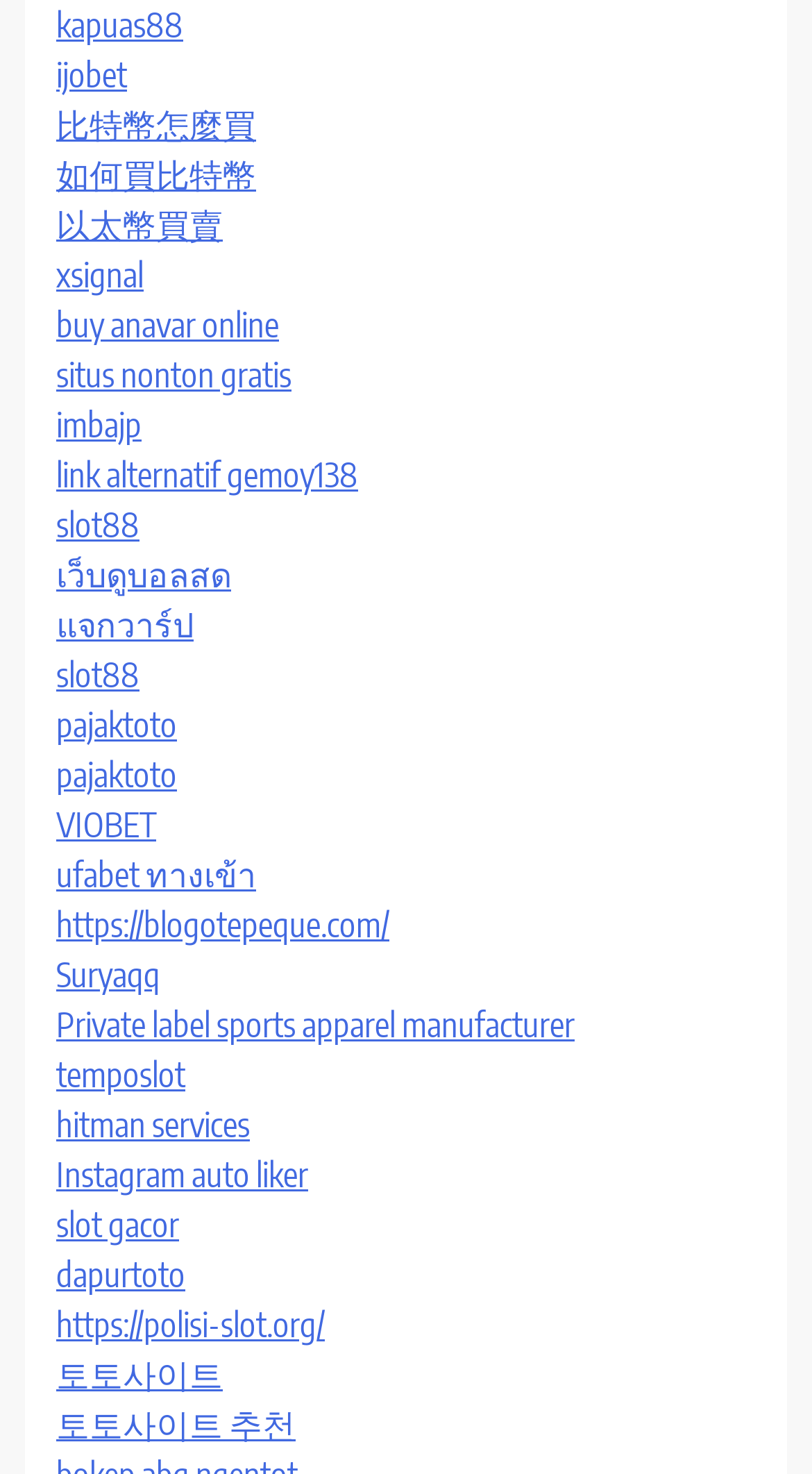Indicate the bounding box coordinates of the element that must be clicked to execute the instruction: "Visit the website of ufabet ทางเข้า". The coordinates should be given as four float numbers between 0 and 1, i.e., [left, top, right, bottom].

[0.069, 0.58, 0.315, 0.608]